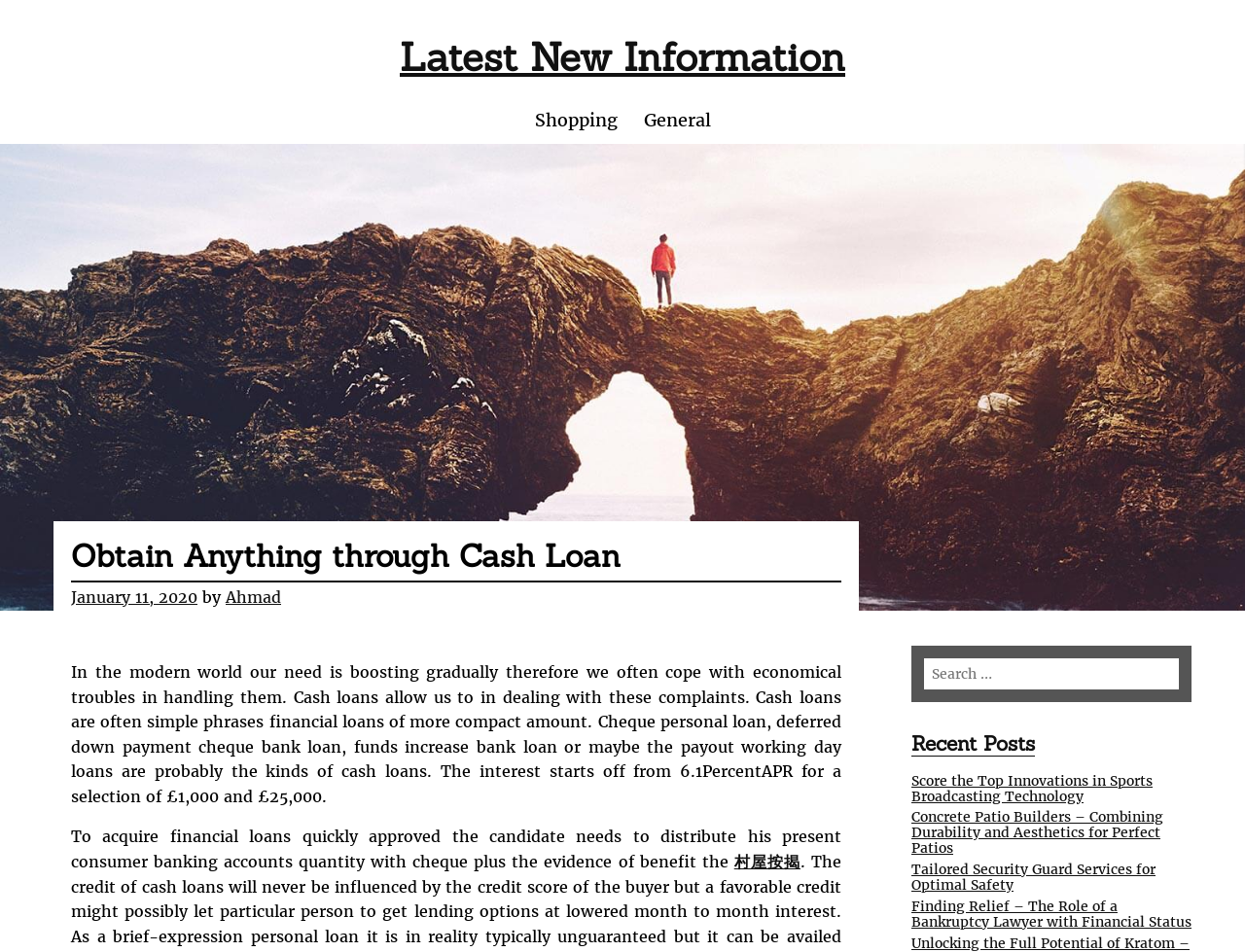Using a single word or phrase, answer the following question: 
What is the main topic of this webpage?

Cash loans